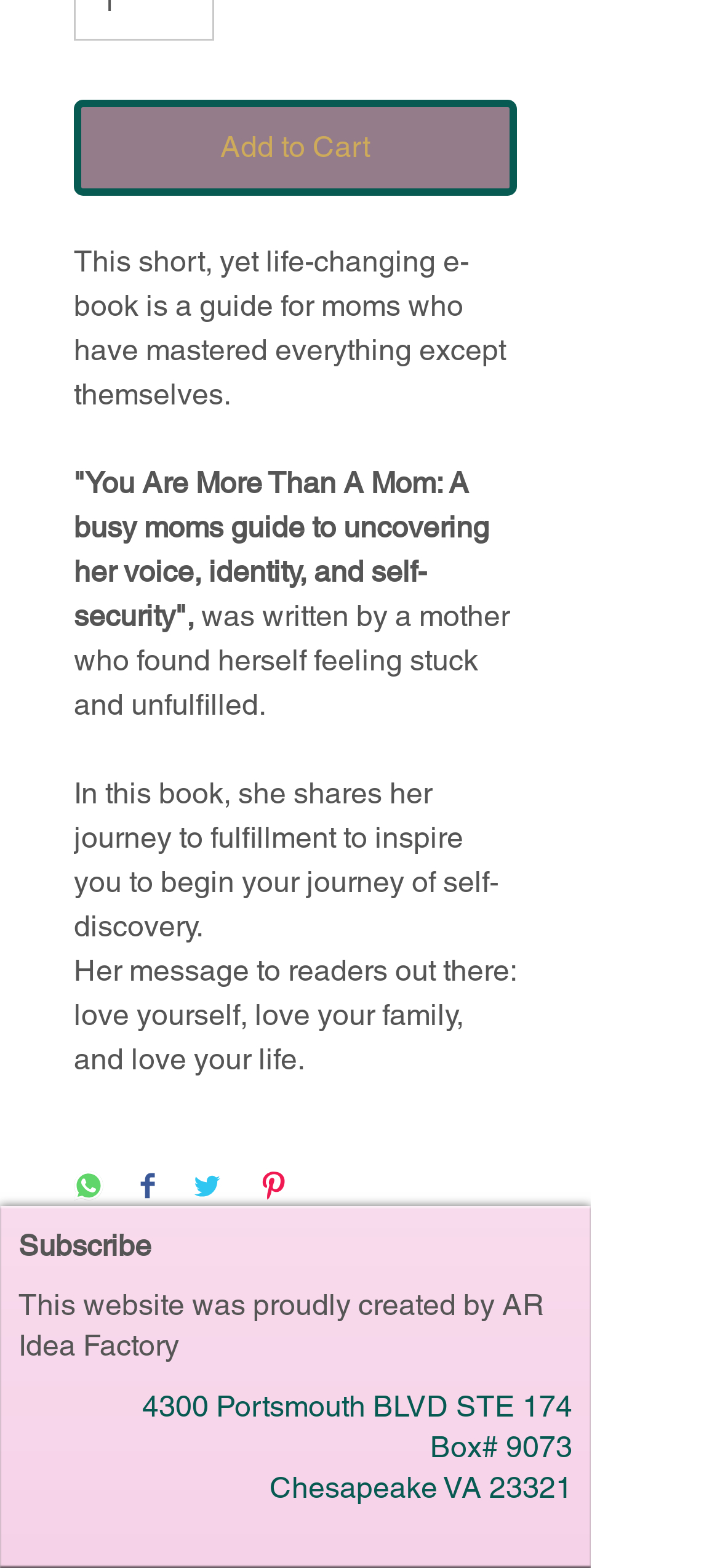How many social media sharing options are available?
Answer with a single word or short phrase according to what you see in the image.

4